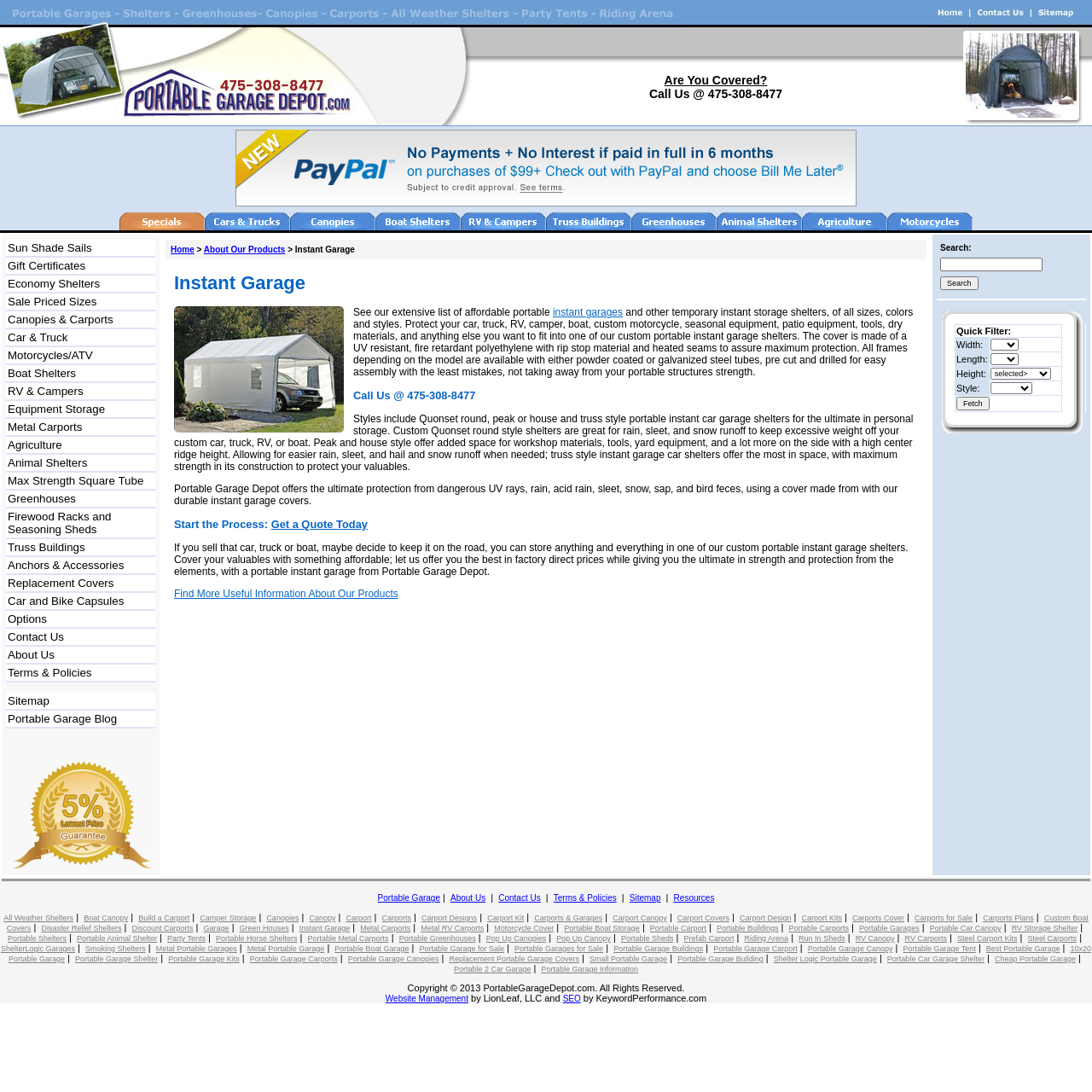Identify the bounding box coordinates of the section to be clicked to complete the task described by the following instruction: "Explore Sun Shade Sails". The coordinates should be four float numbers between 0 and 1, formatted as [left, top, right, bottom].

[0.005, 0.22, 0.142, 0.236]